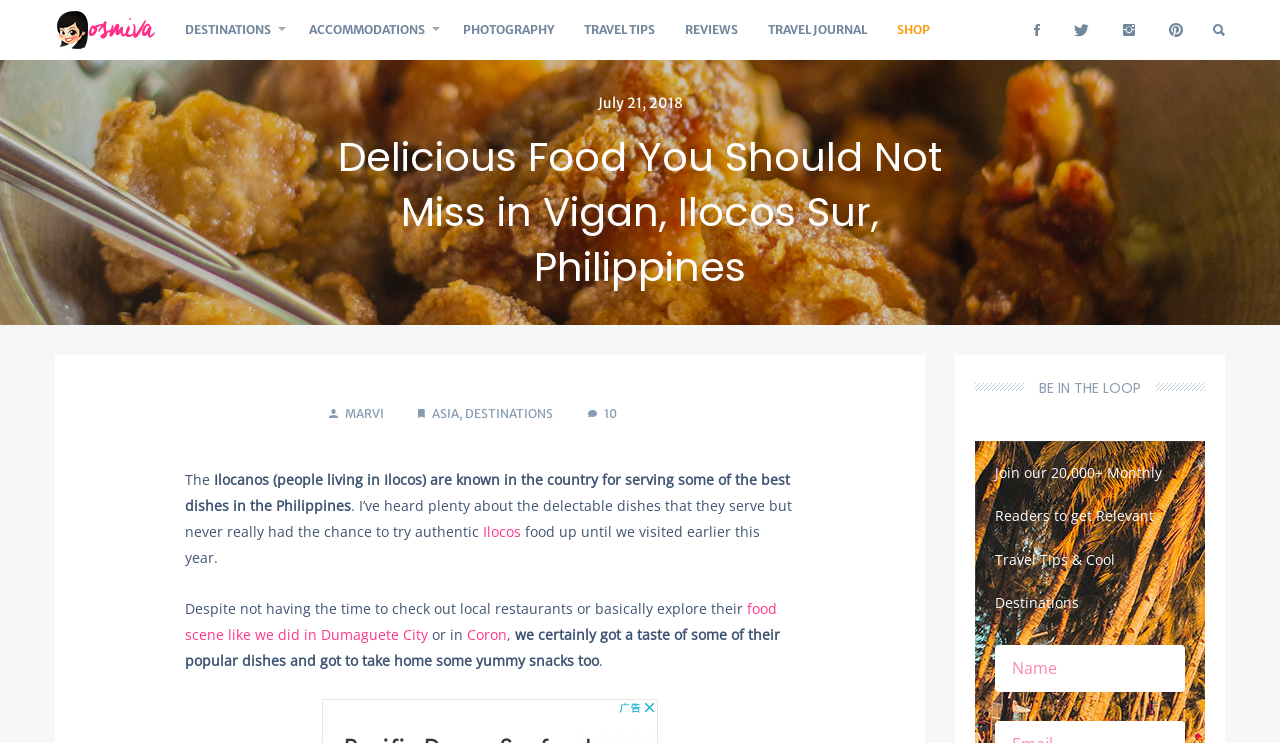Determine the bounding box coordinates of the area to click in order to meet this instruction: "Click on the 'SHOP' link".

[0.689, 0.0, 0.738, 0.081]